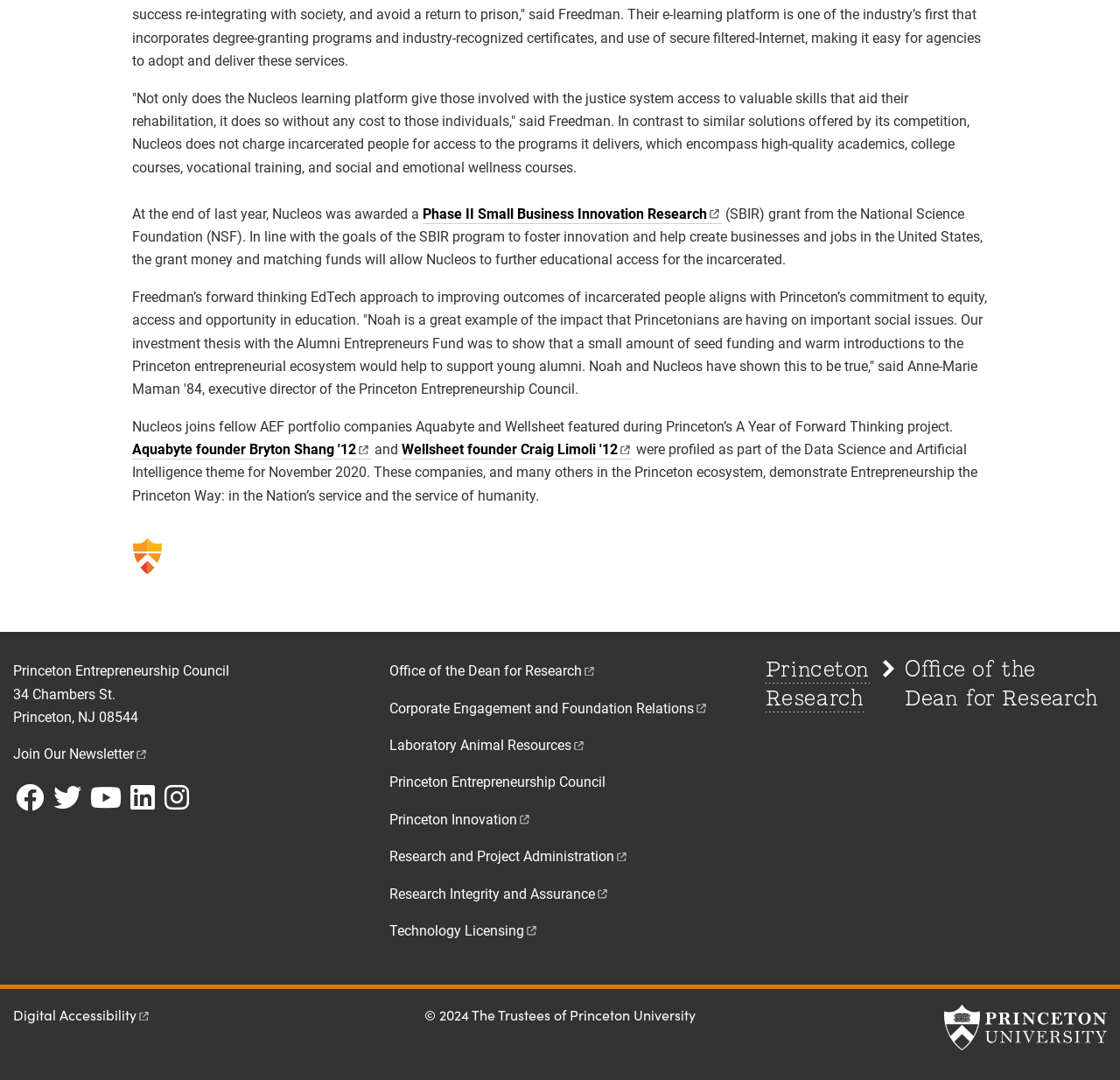How many links are there in the footer section?
Provide a short answer using one word or a brief phrase based on the image.

9